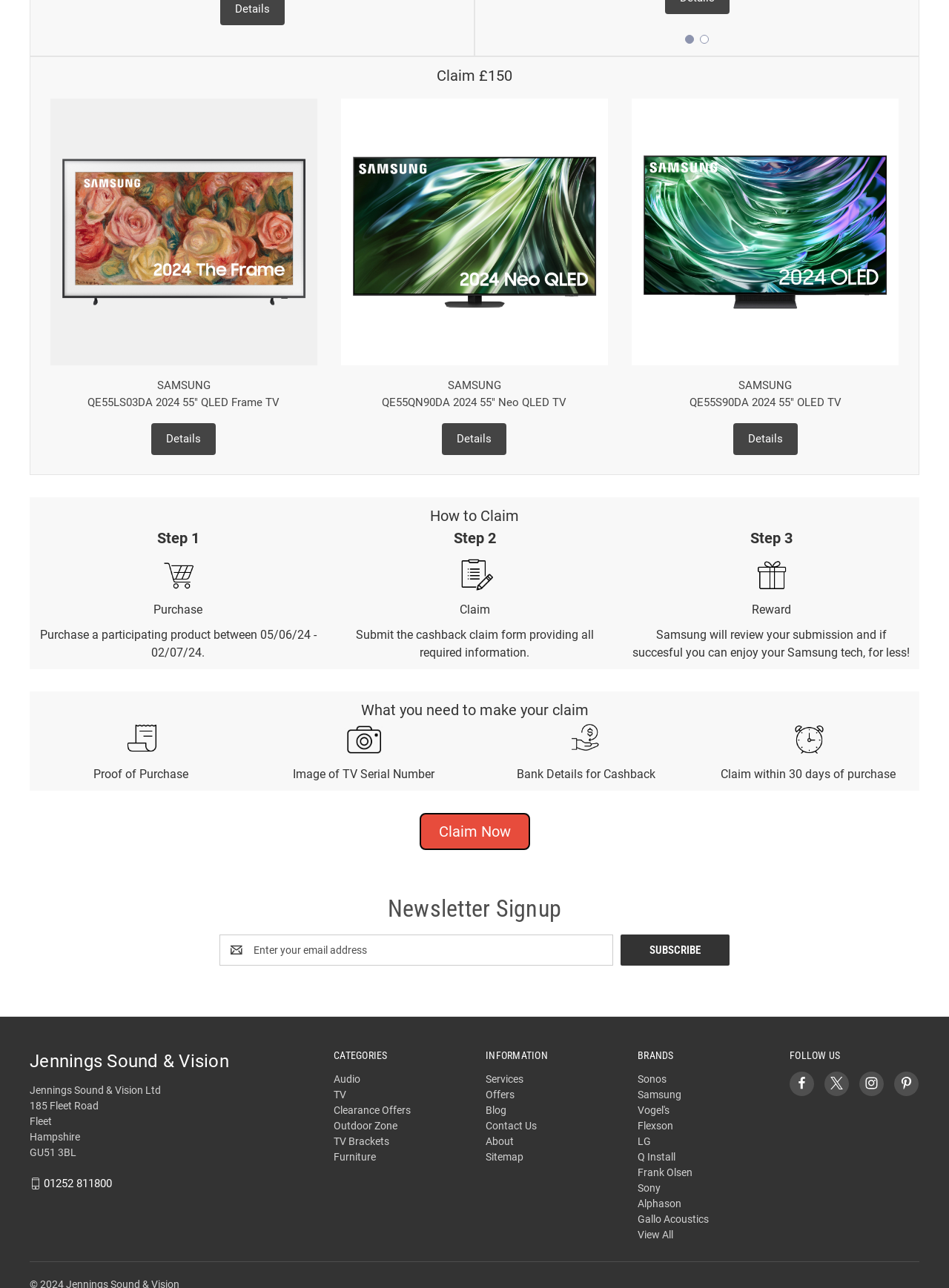Review the image closely and give a comprehensive answer to the question: What is the cashback amount for participating products?

The cashback amount is mentioned on the webpage as 'Claim £150', which suggests that customers can claim a cashback of £150 for participating products.